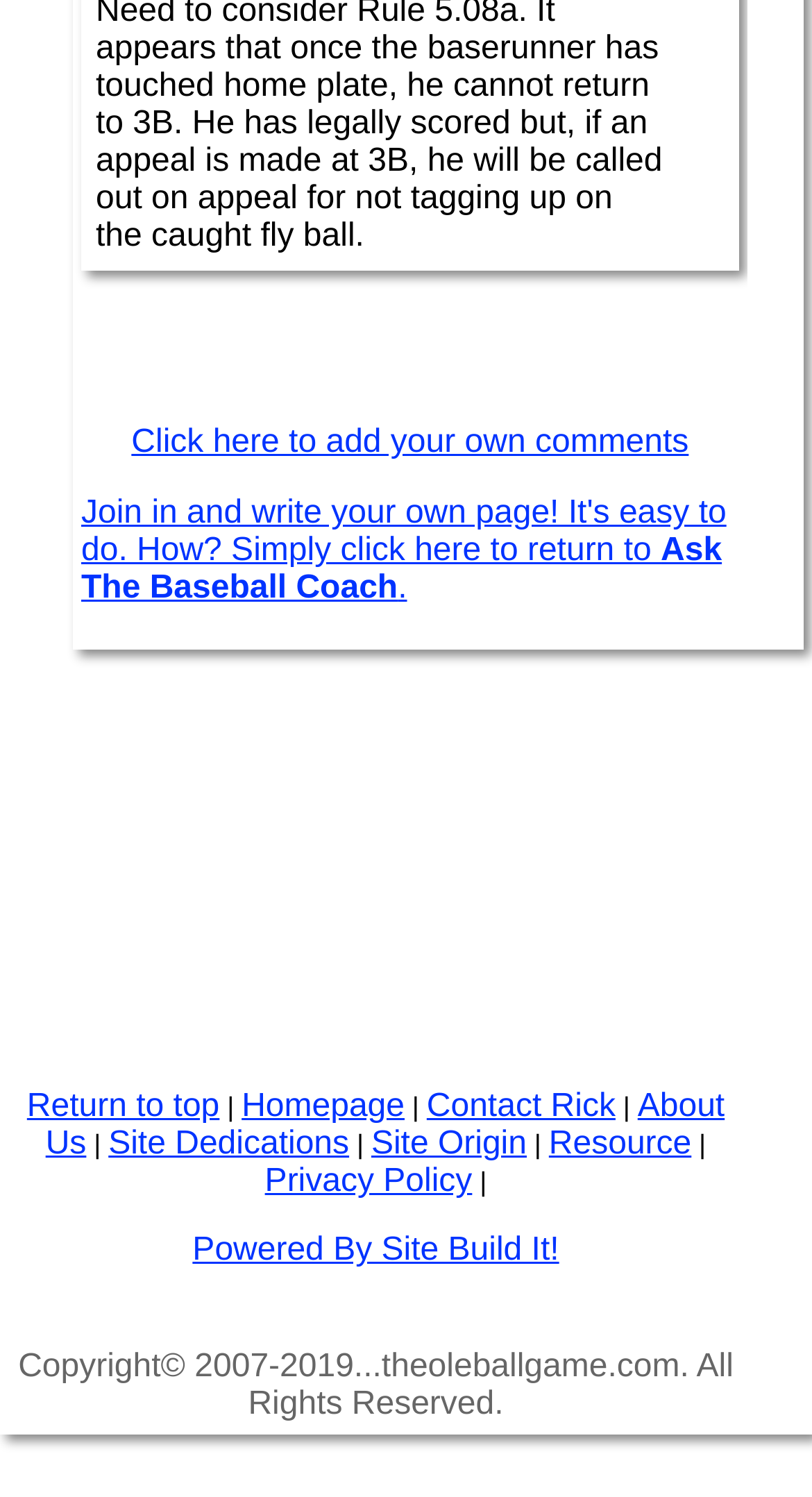What is the copyright year range of the website?
Provide a detailed and well-explained answer to the question.

The copyright information is located in the third table row, which states 'Copyright 2007-2019...theoleballgame.com. All Rights Reserved.'. Therefore, the copyright year range of the website is from 2007 to 2019.